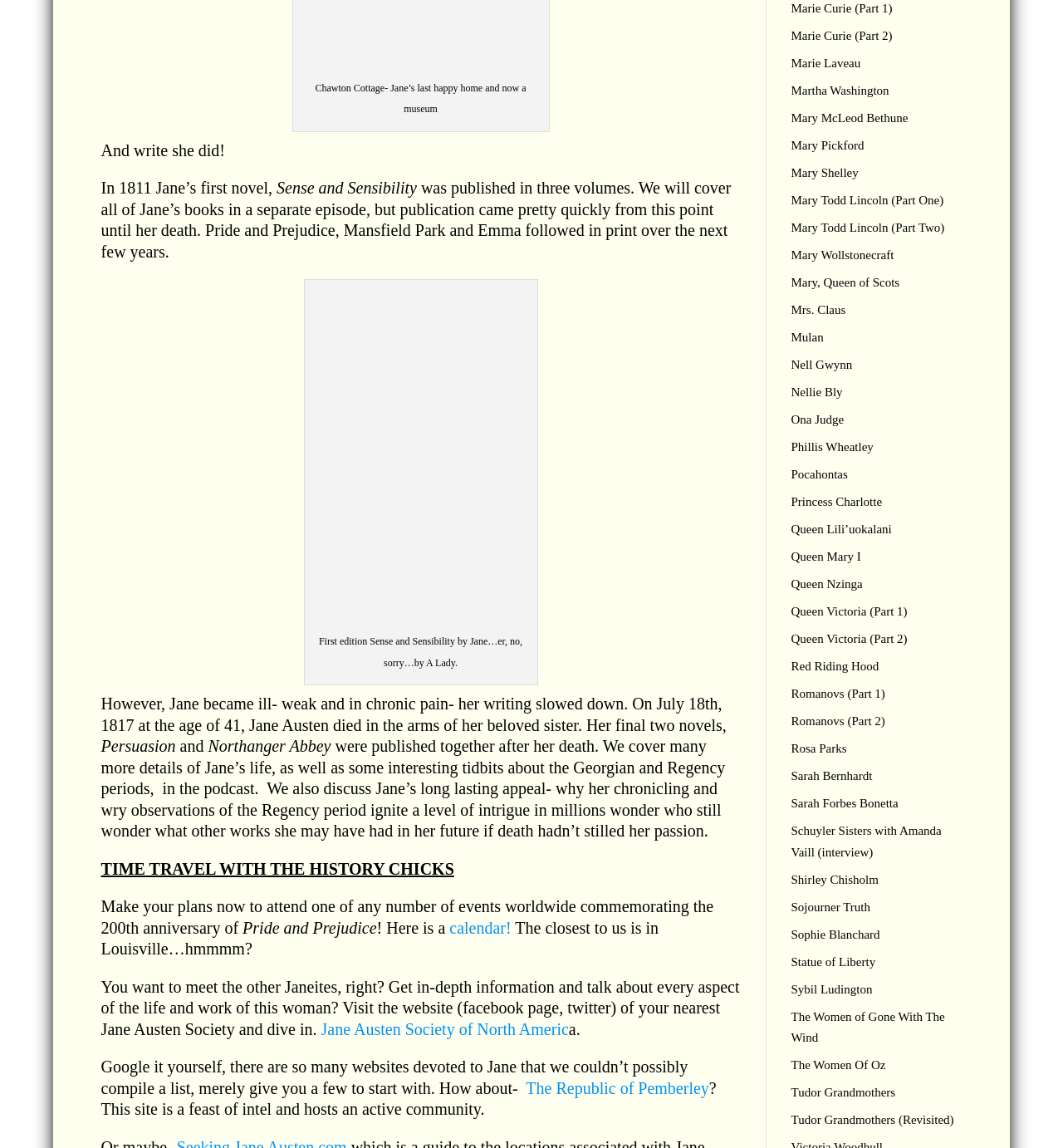Determine the bounding box for the described HTML element: "Marie Curie (Part 1)". Ensure the coordinates are four float numbers between 0 and 1 in the format [left, top, right, bottom].

[0.744, 0.002, 0.84, 0.013]